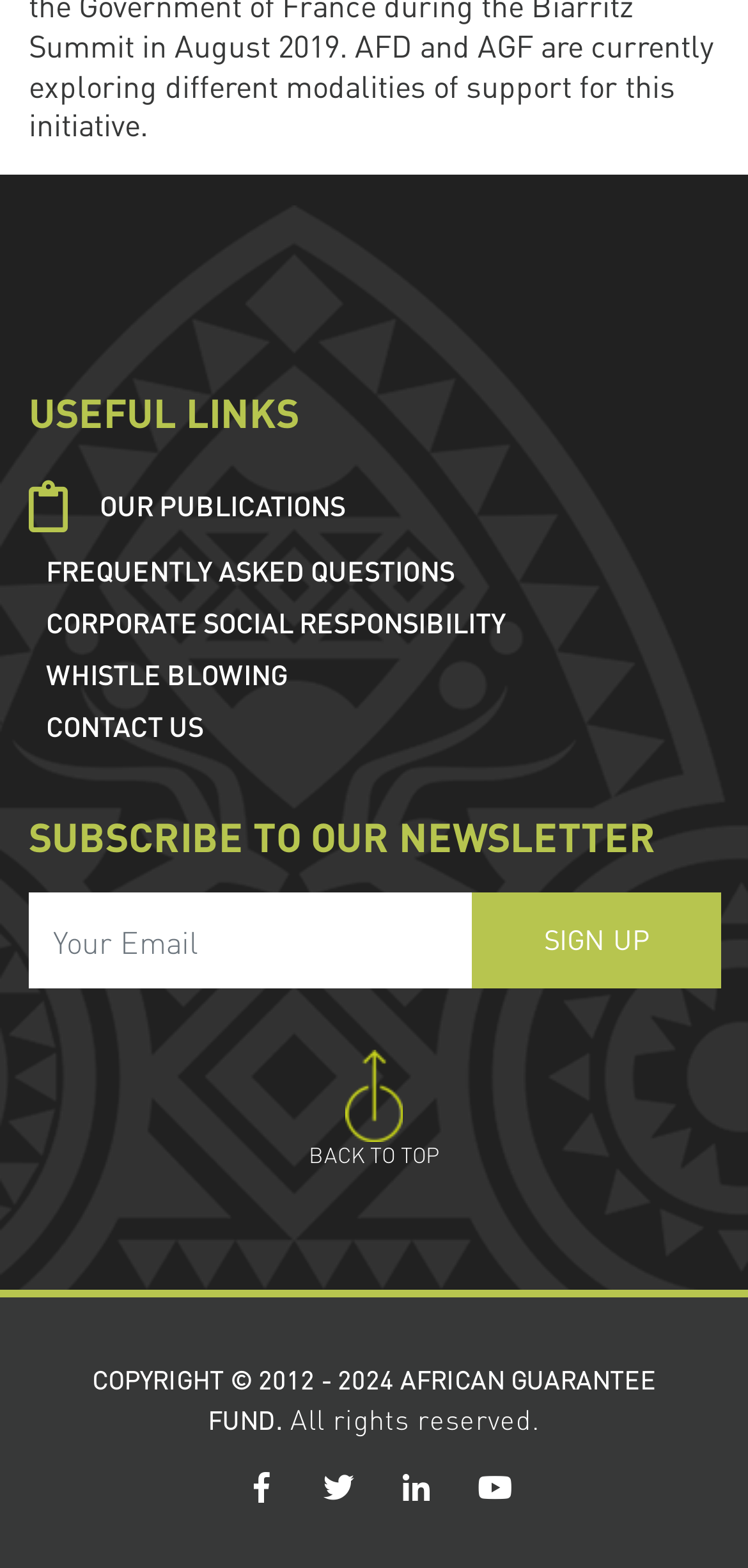Provide the bounding box coordinates of the HTML element this sentence describes: "Mission Statement". The bounding box coordinates consist of four float numbers between 0 and 1, i.e., [left, top, right, bottom].

None